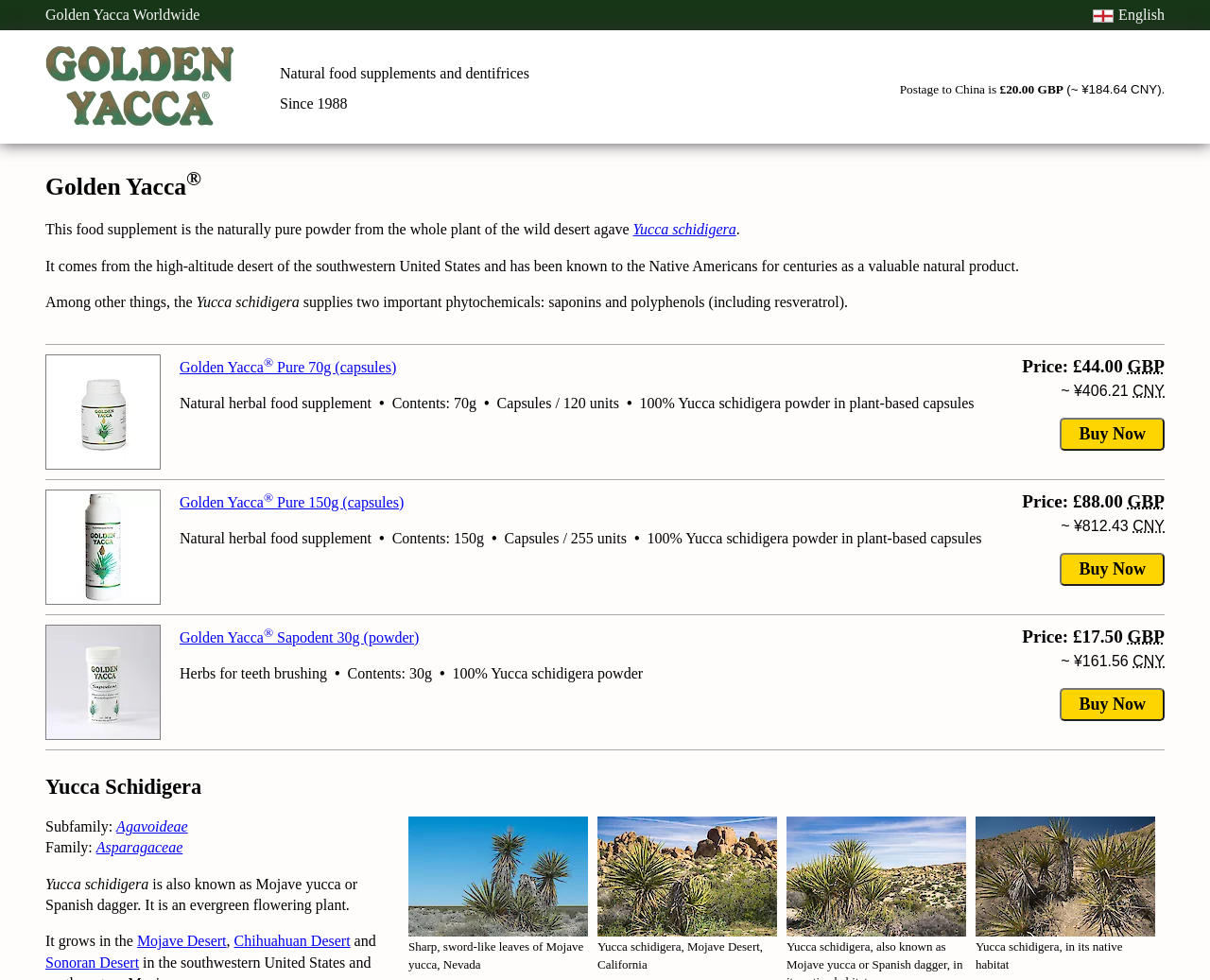Locate the bounding box of the UI element defined by this description: "Agavoideae". The coordinates should be given as four float numbers between 0 and 1, formatted as [left, top, right, bottom].

[0.096, 0.835, 0.155, 0.851]